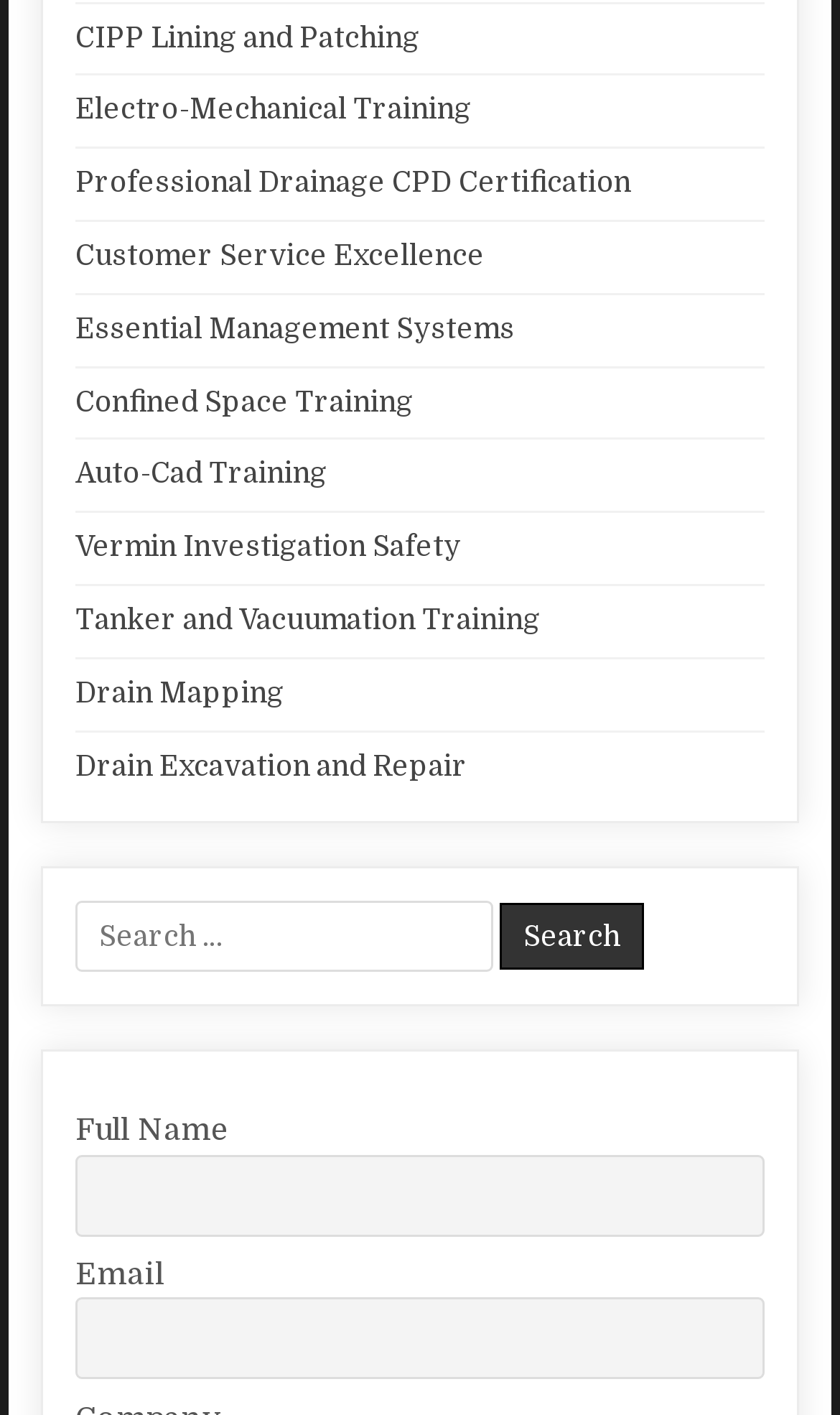Please give a short response to the question using one word or a phrase:
Is the Email textbox required?

Yes